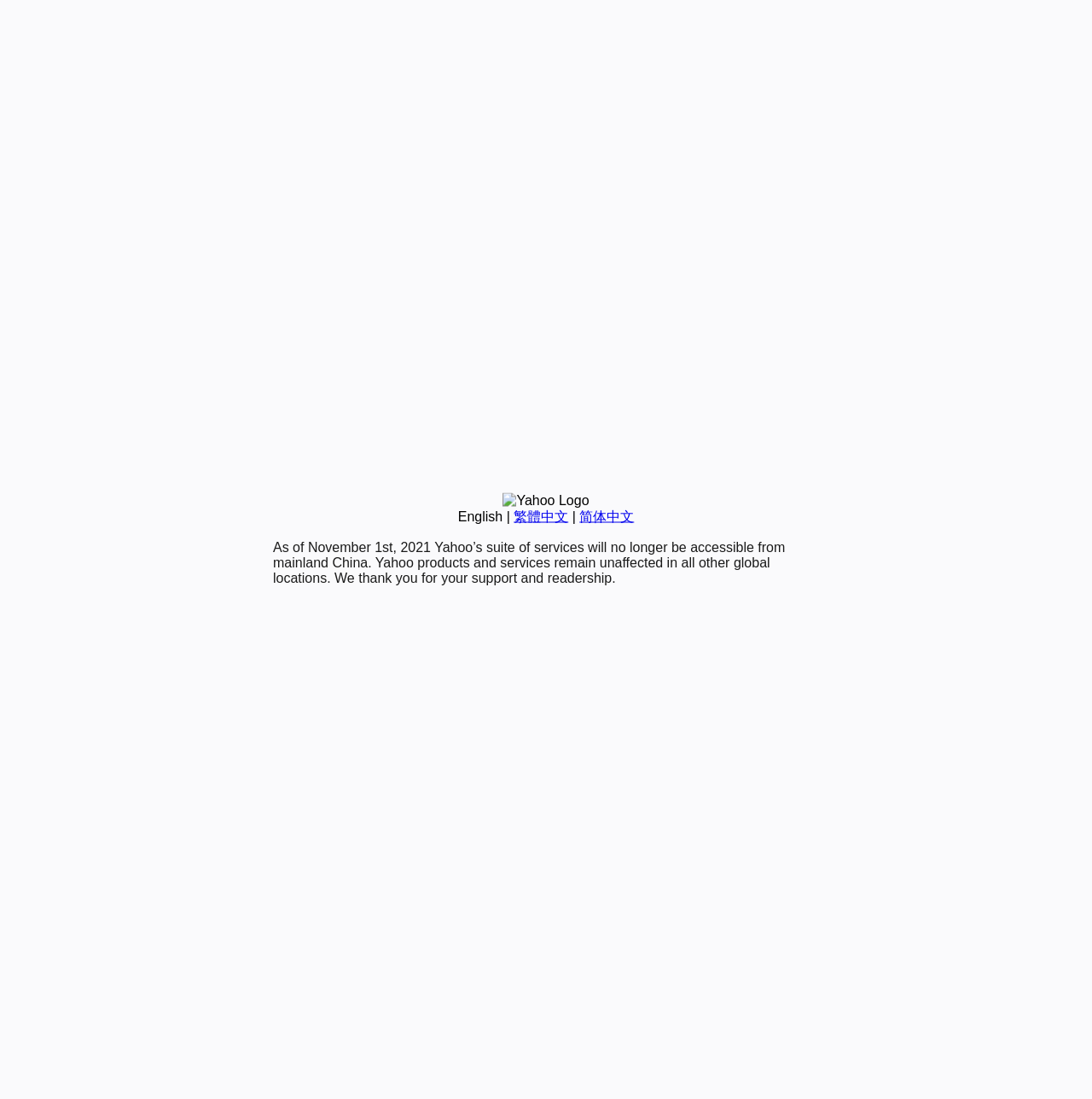Can you find the bounding box coordinates for the UI element given this description: "English"? Provide the coordinates as four float numbers between 0 and 1: [left, top, right, bottom].

[0.419, 0.463, 0.46, 0.476]